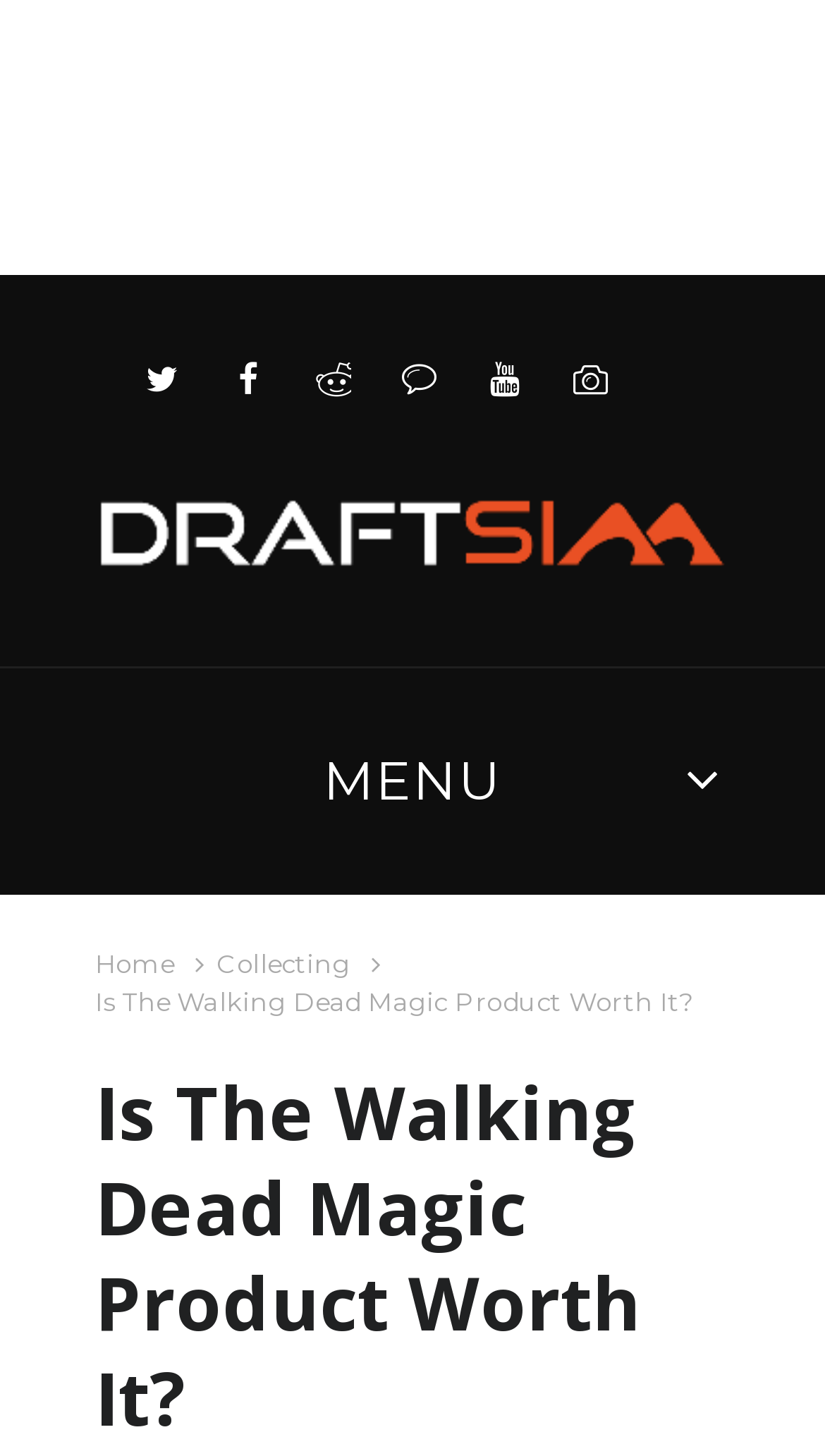Determine the main heading of the webpage and generate its text.

Is The Walking Dead Magic Product Worth It?